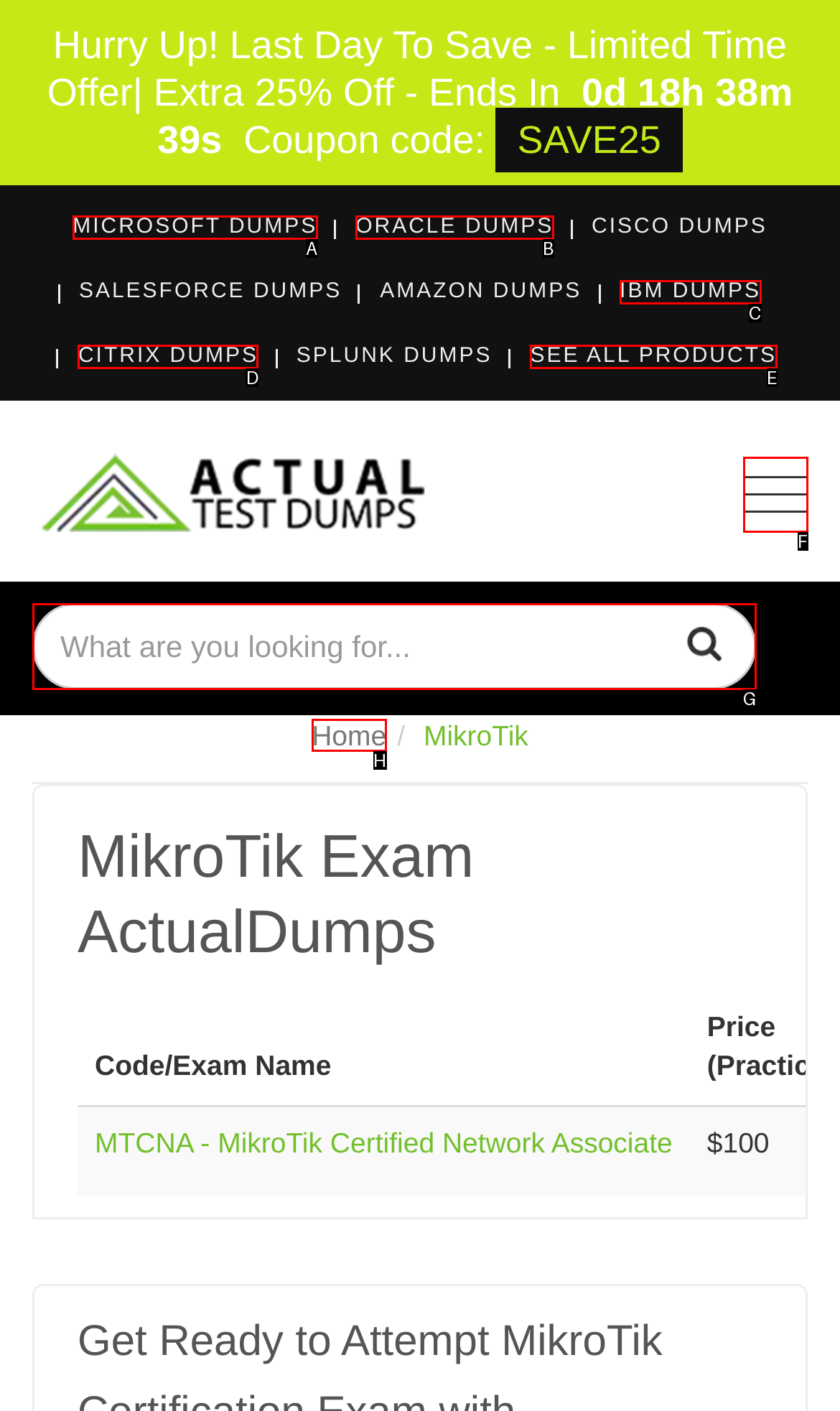Which option best describes: Microsoft Dumps
Respond with the letter of the appropriate choice.

A